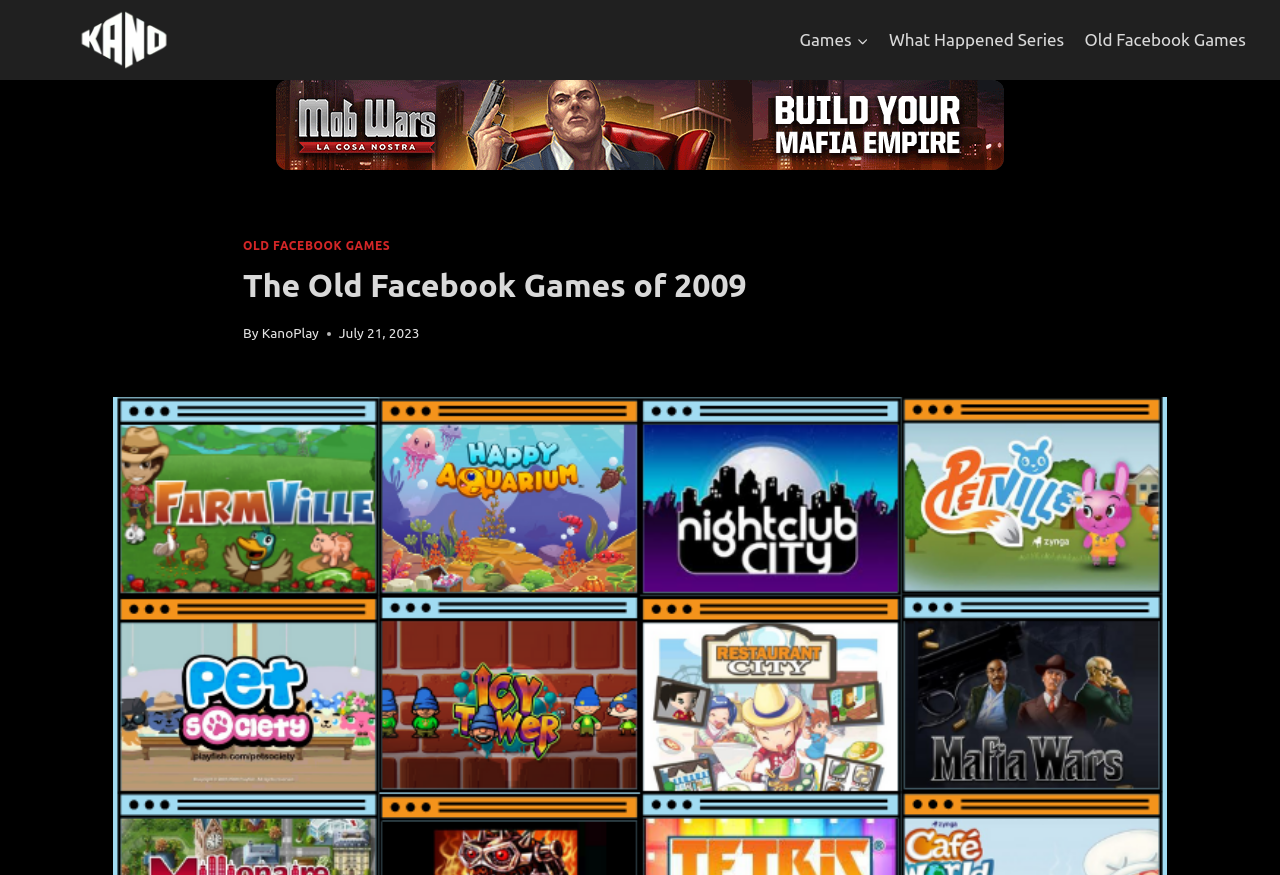What is the main topic of the webpage?
Based on the image, answer the question with a single word or brief phrase.

Old Facebook Games